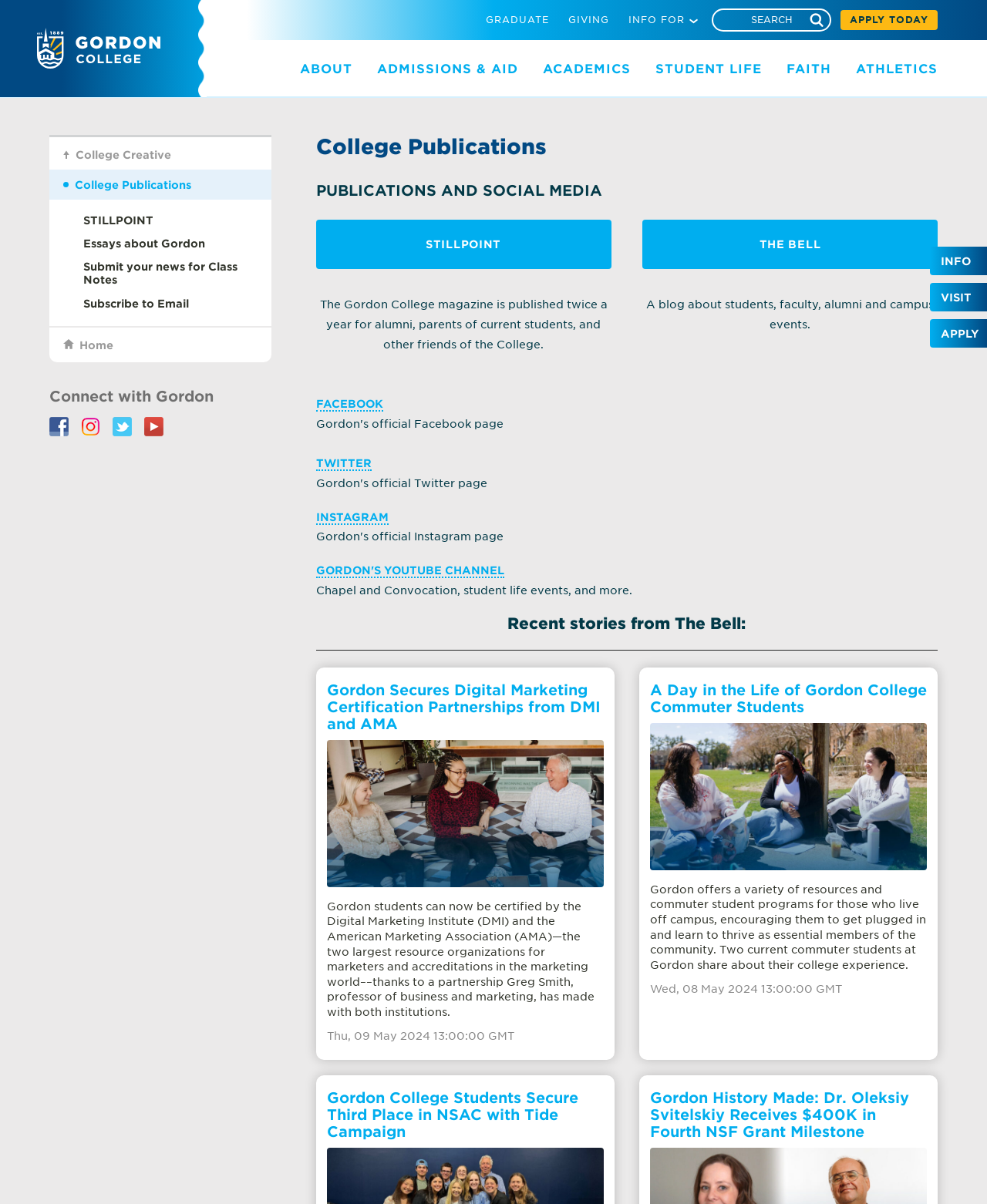How many recent stories from The Bell are listed?
Please answer the question with as much detail and depth as you can.

I counted the links under the heading 'Recent stories from The Bell:' and there are 3 stories listed.